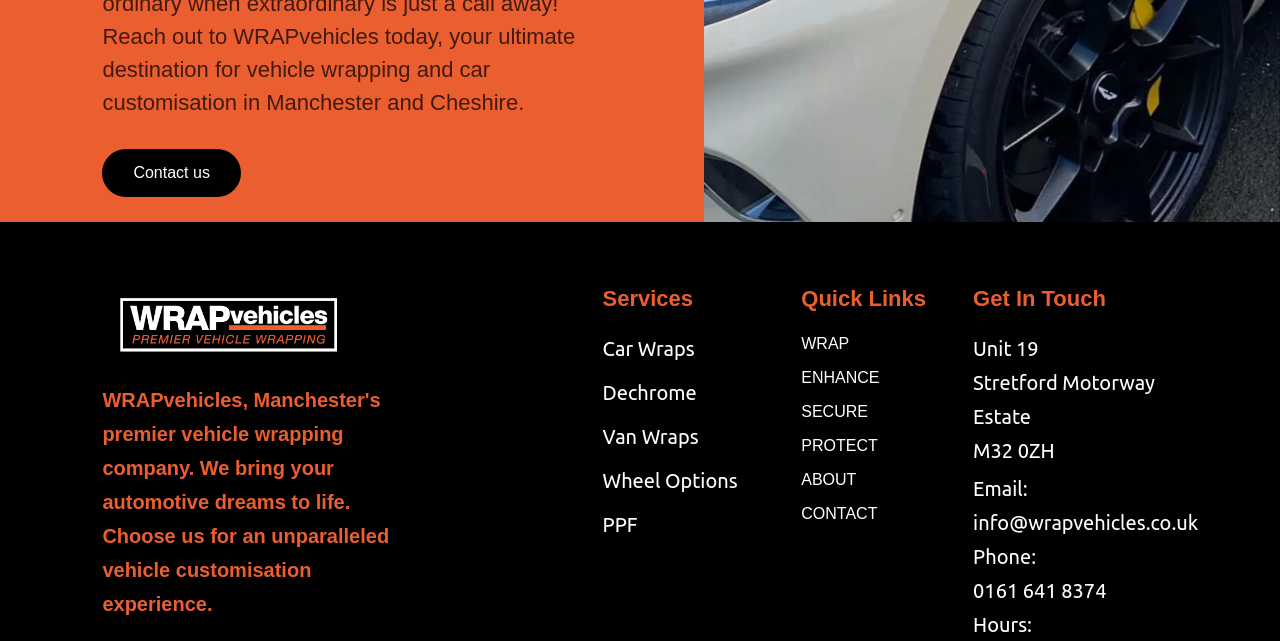Find the bounding box coordinates corresponding to the UI element with the description: "Car Wraps". The coordinates should be formatted as [left, top, right, bottom], with values as floats between 0 and 1.

[0.471, 0.518, 0.626, 0.571]